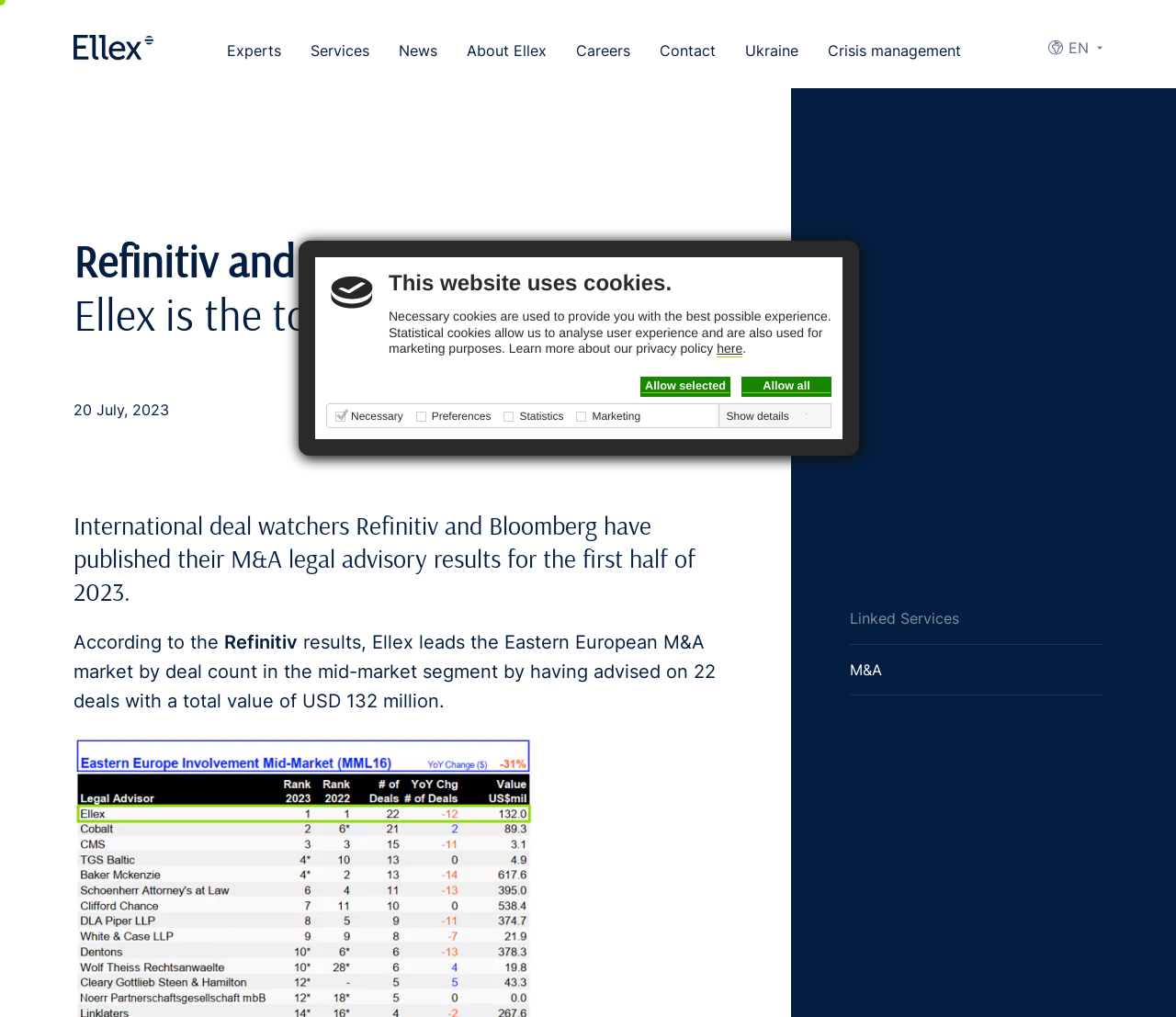Pinpoint the bounding box coordinates of the clickable element to carry out the following instruction: "Read more about Collaboration."

None